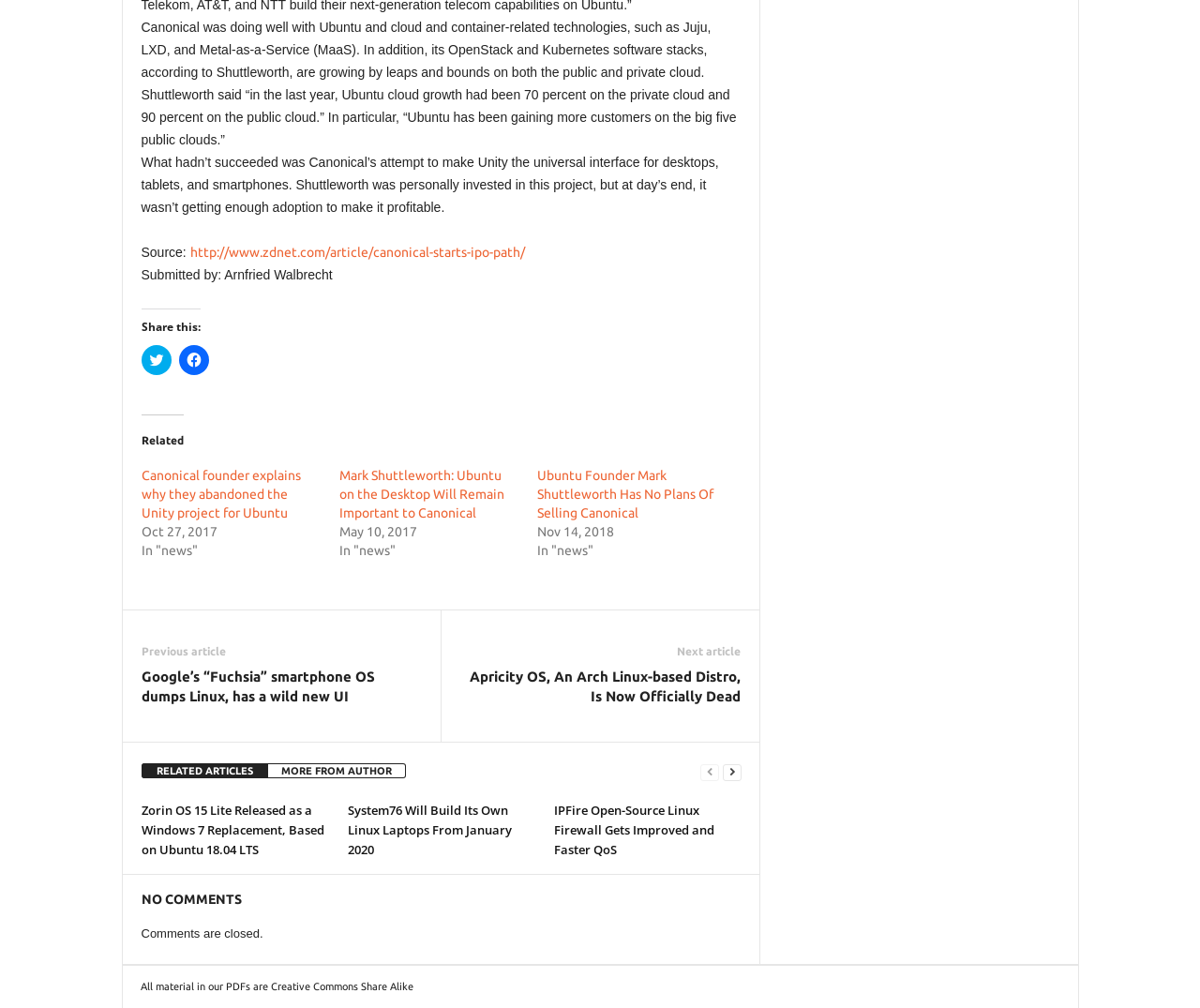Provide the bounding box for the UI element matching this description: "MORE FROM AUTHOR".

[0.223, 0.758, 0.338, 0.772]